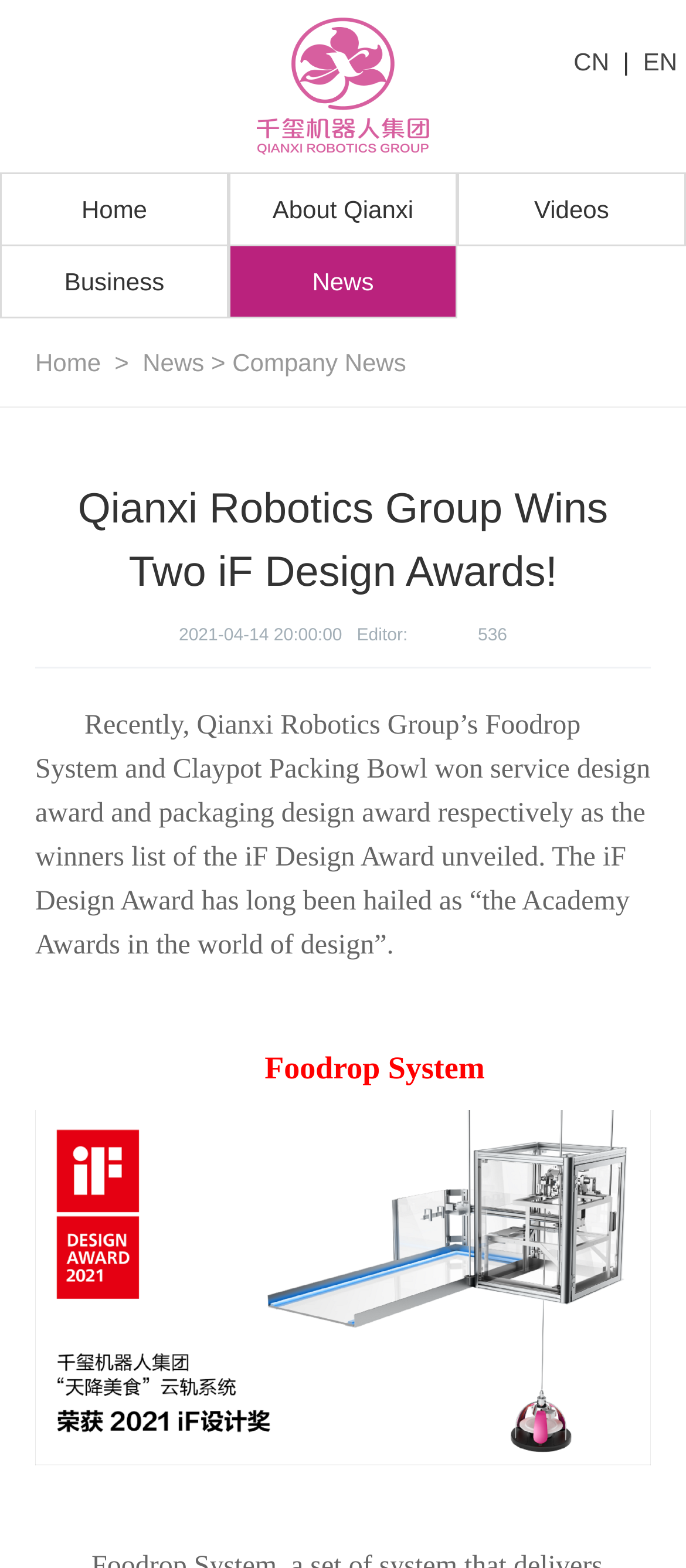Give a short answer using one word or phrase for the question:
What is the content type of the page?

News article